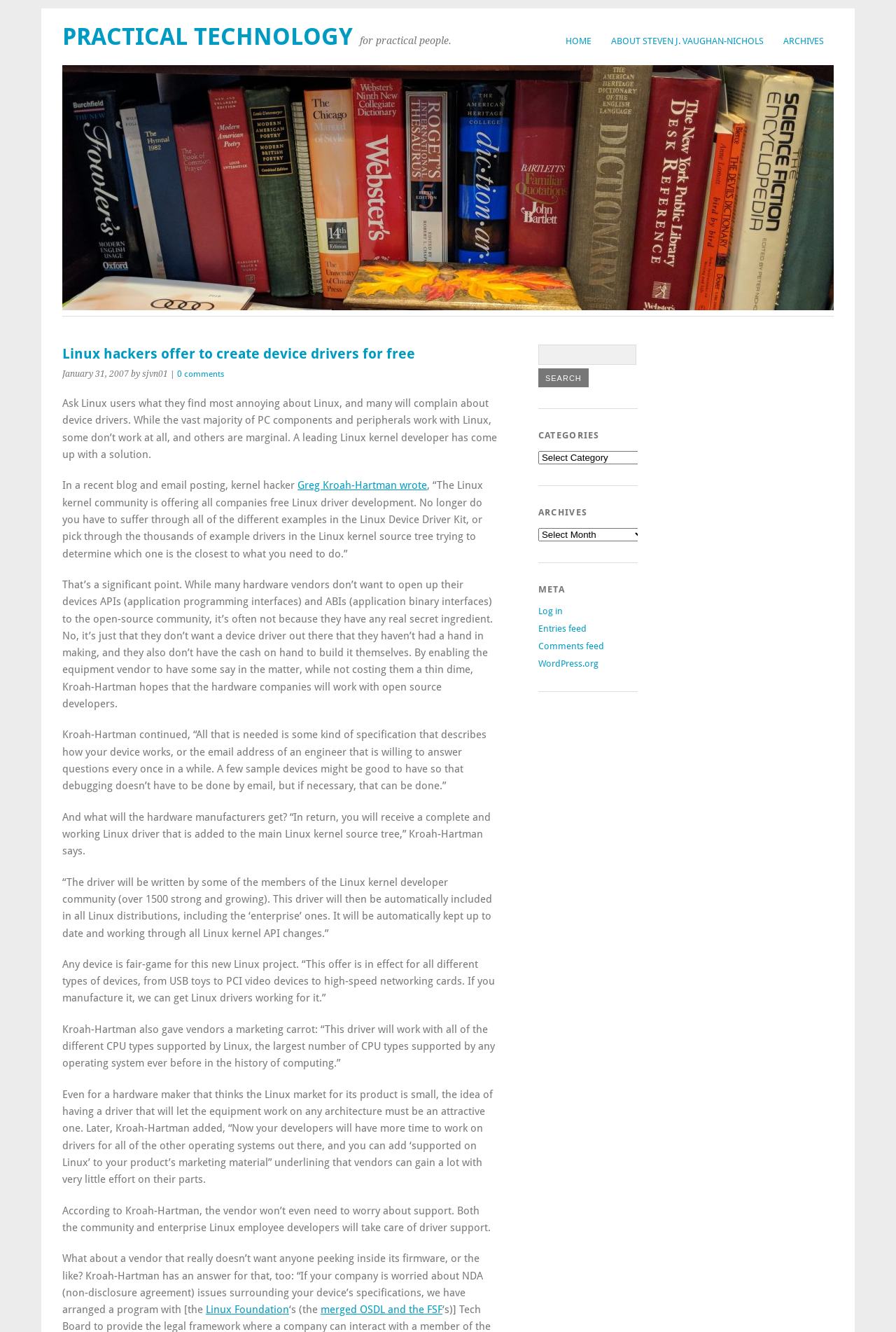Provide an in-depth caption for the webpage.

This webpage appears to be a blog post about Linux hackers offering to create device drivers for free. At the top of the page, there are several links to navigate to different sections of the website, including "HOME", "ABOUT STEVEN J. VAUGHAN-NICHOLS", and "ARCHIVES". 

Below these links, there is a heading that reads "PRACTICAL TECHNOLOGY" followed by a subheading that says "for practical people." The main content of the page is a blog post with a title "Linux hackers offer to create device drivers for free" and a date "January 31, 2007" by "sjvn01". The post discusses how a leading Linux kernel developer, Greg Kroah-Hartman, is offering to create device drivers for free for companies that provide specifications or access to their engineers.

The post is divided into several paragraphs, with quotes from Kroah-Hartman explaining the benefits of this offer, including the fact that the drivers will be written by members of the Linux kernel developer community and will be automatically included in all Linux distributions. The post also mentions that this offer is open to all types of devices and that vendors can gain a lot with very little effort on their part.

On the right side of the page, there is a search box with a button labeled "Search". Below the search box, there are headings for "CATEGORIES", "ARCHIVES", and "META", each with corresponding links or dropdown menus.